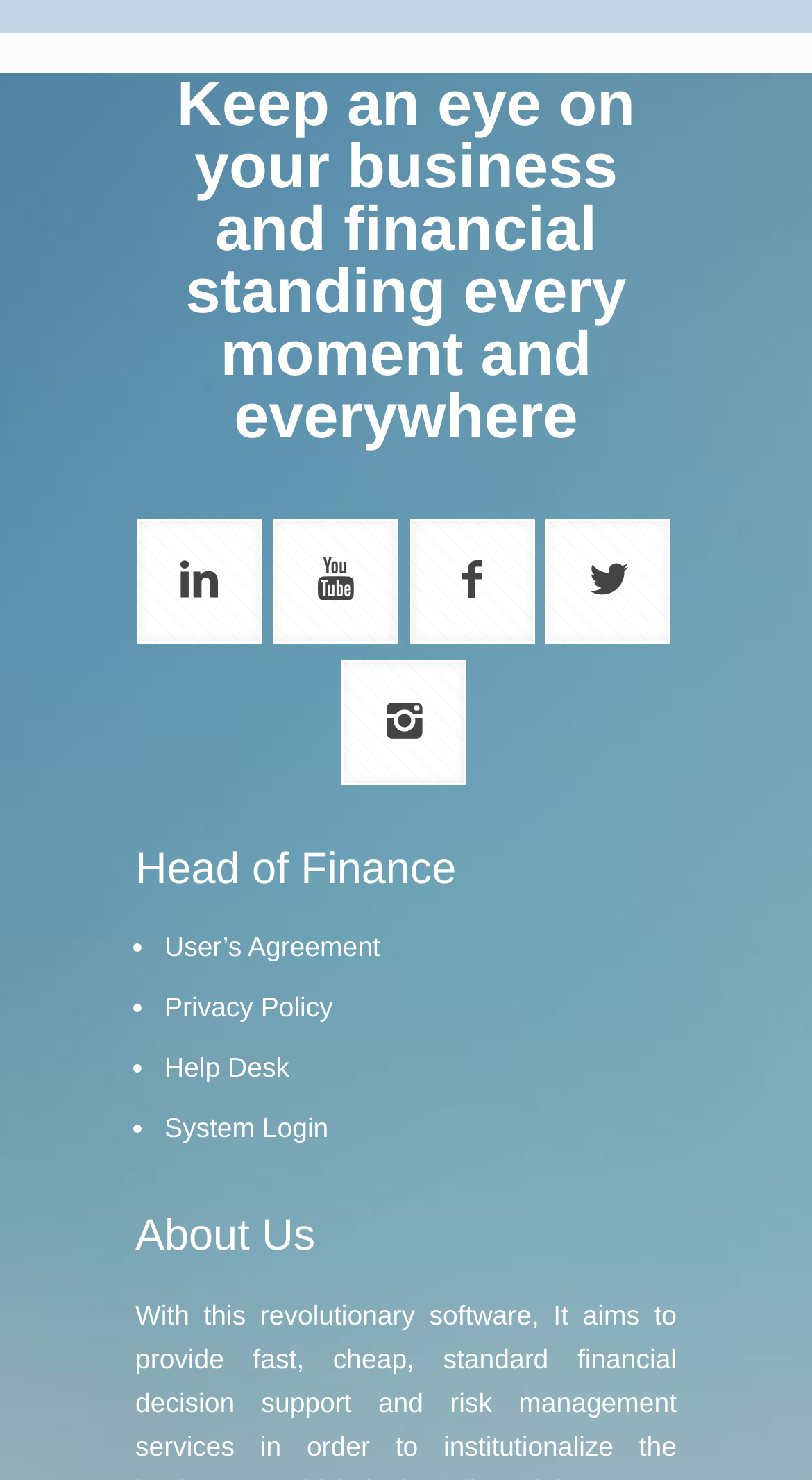Provide the bounding box coordinates of the area you need to click to execute the following instruction: "Login to the system".

[0.203, 0.752, 0.405, 0.773]